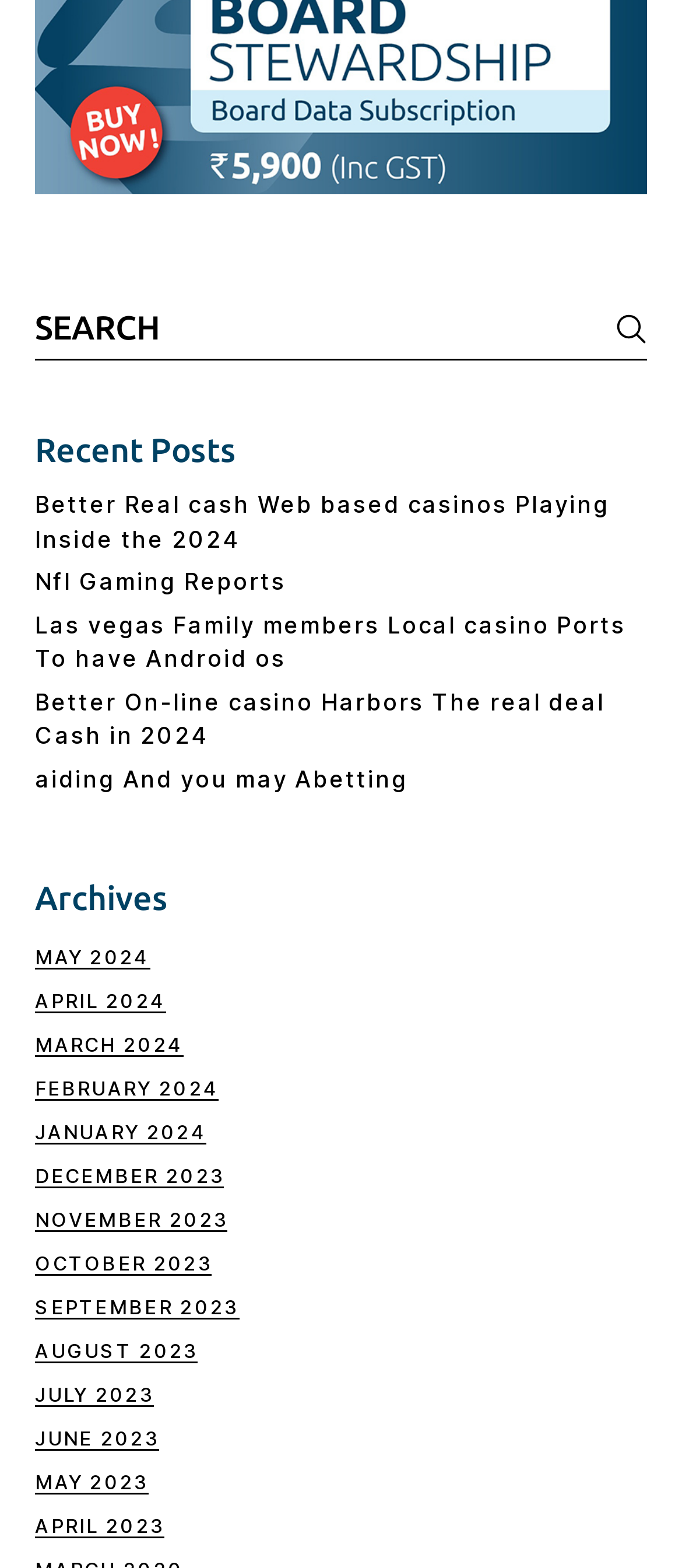Use a single word or phrase to answer the question: How many archive months are there?

24